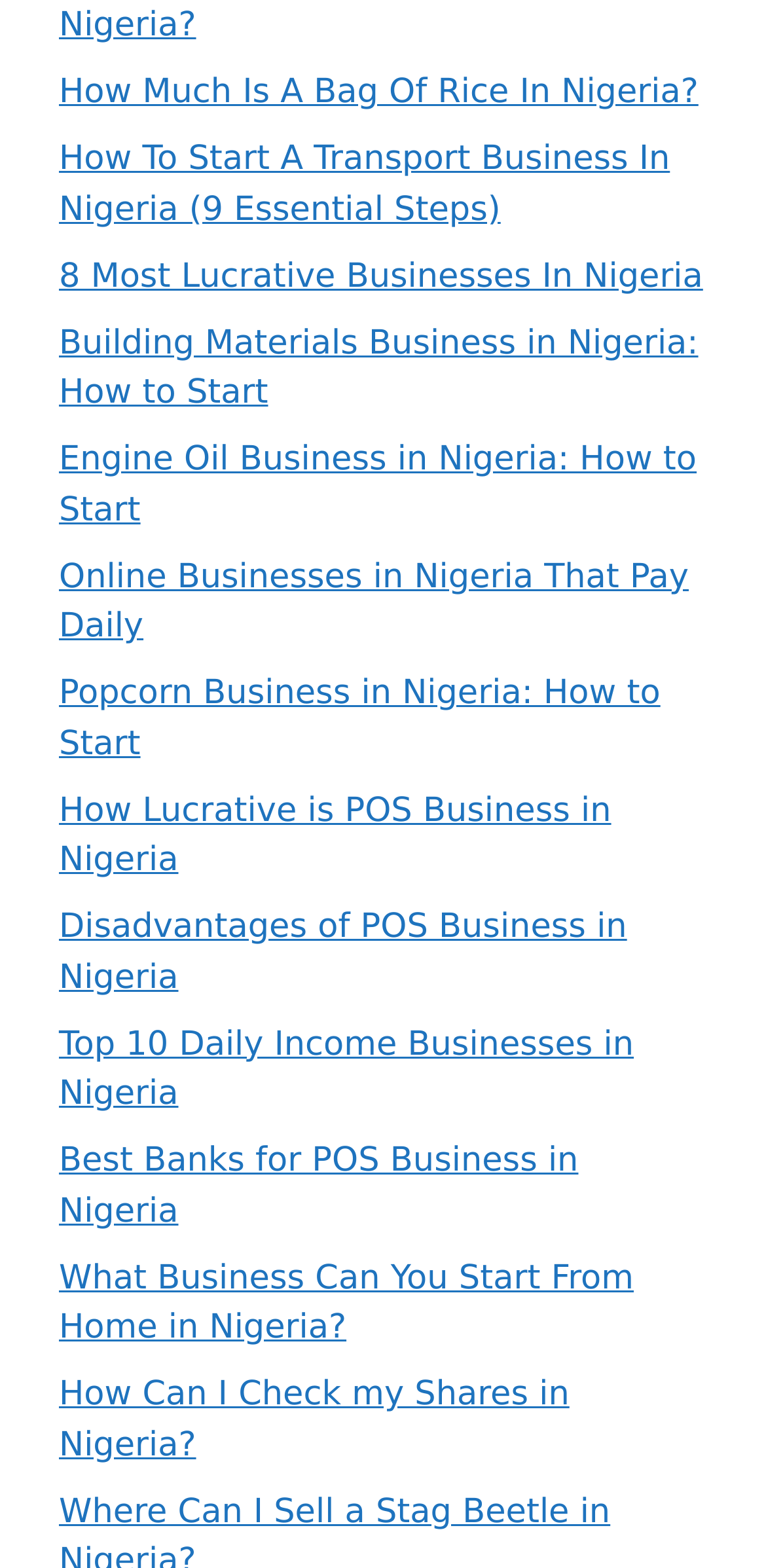Pinpoint the bounding box coordinates of the clickable area needed to execute the instruction: "Check the disadvantages of POS business in Nigeria". The coordinates should be specified as four float numbers between 0 and 1, i.e., [left, top, right, bottom].

[0.077, 0.579, 0.819, 0.636]